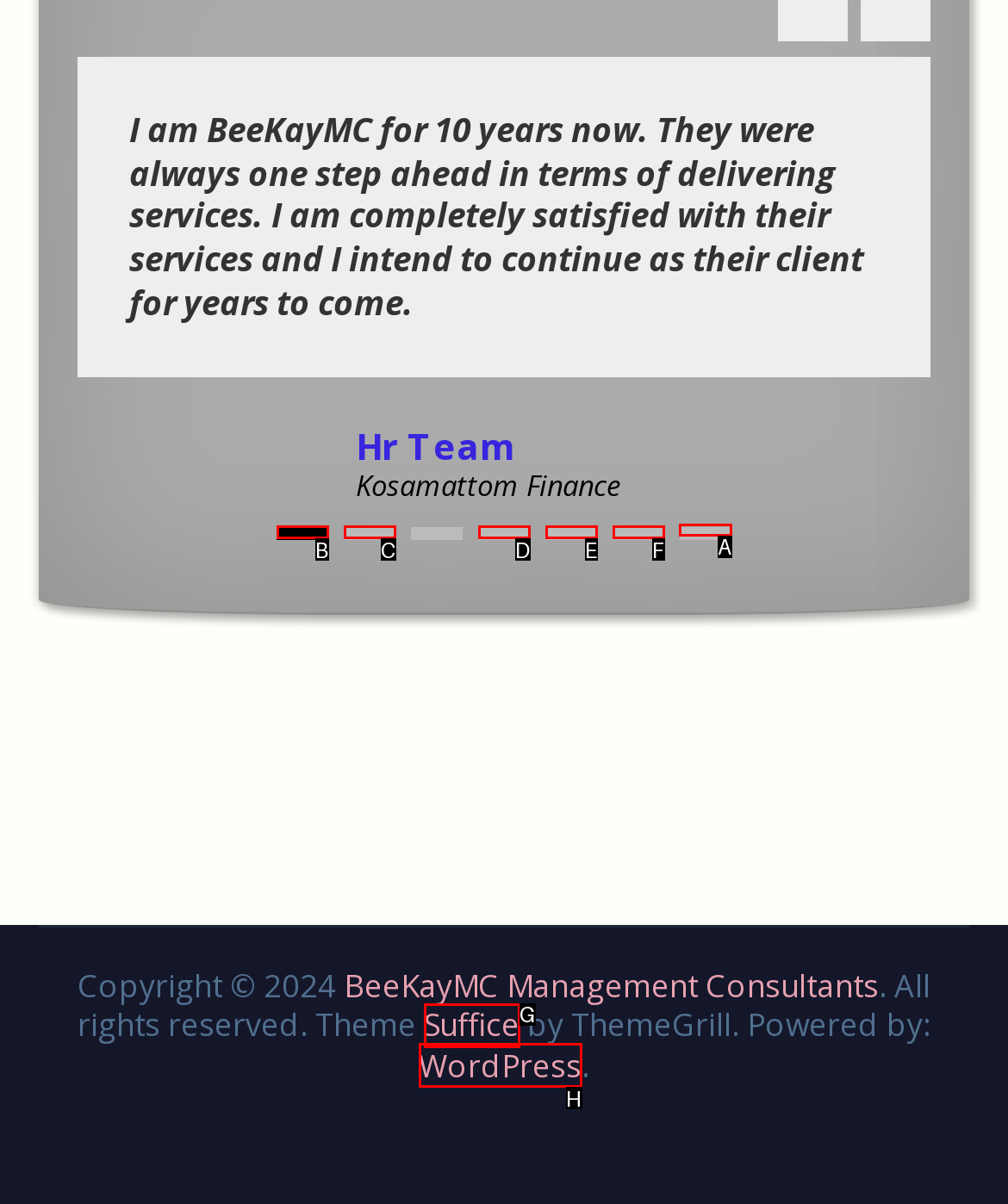Select the correct UI element to complete the task: Go to page 7
Please provide the letter of the chosen option.

A